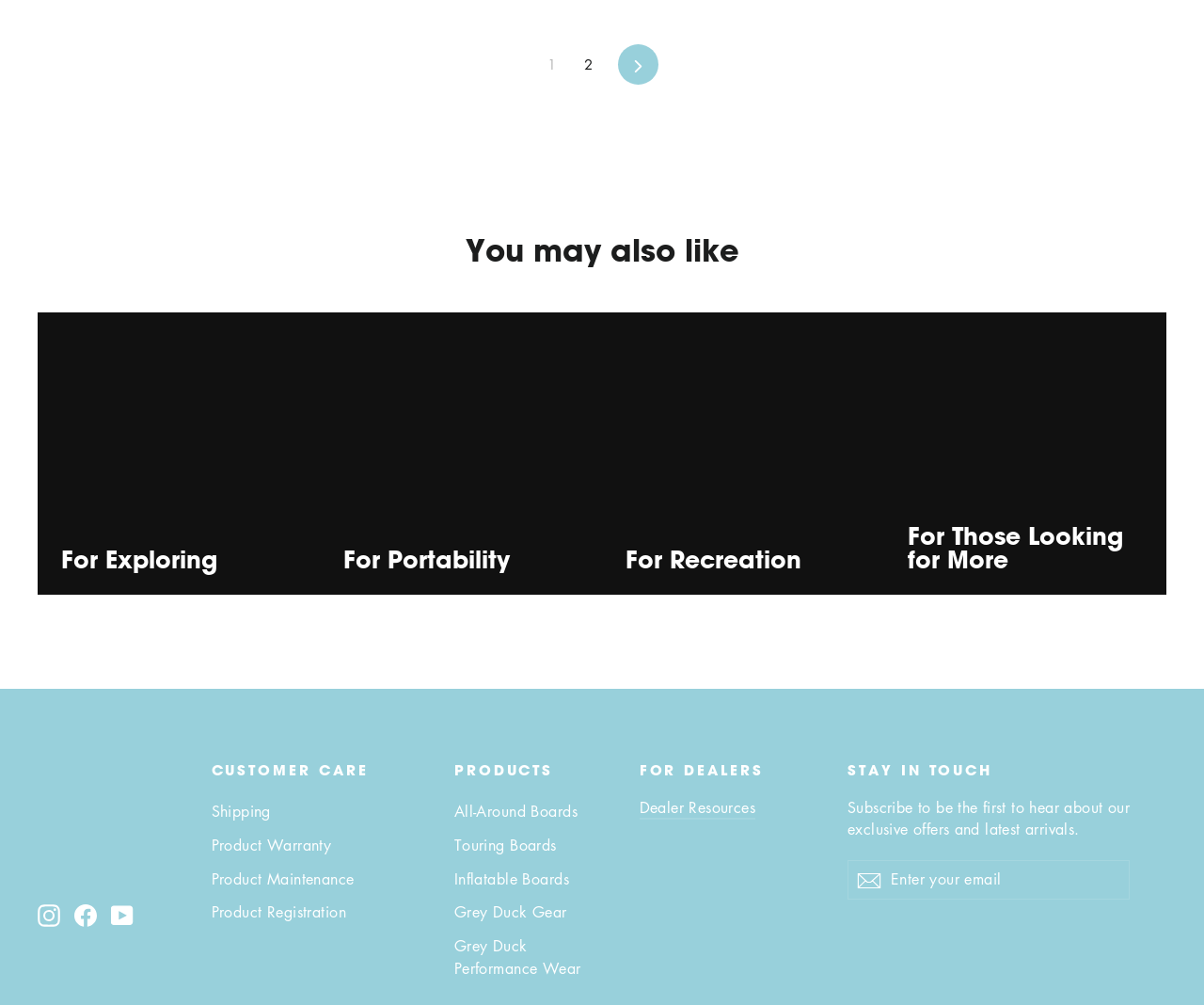What is the purpose of the 'Subscribe' button?
Please use the image to deliver a detailed and complete answer.

The 'Subscribe' button is located next to a text input field labeled 'Enter your email', which suggests that the purpose of the button is to subscribe to a newsletter or receive exclusive offers and latest arrivals via email.